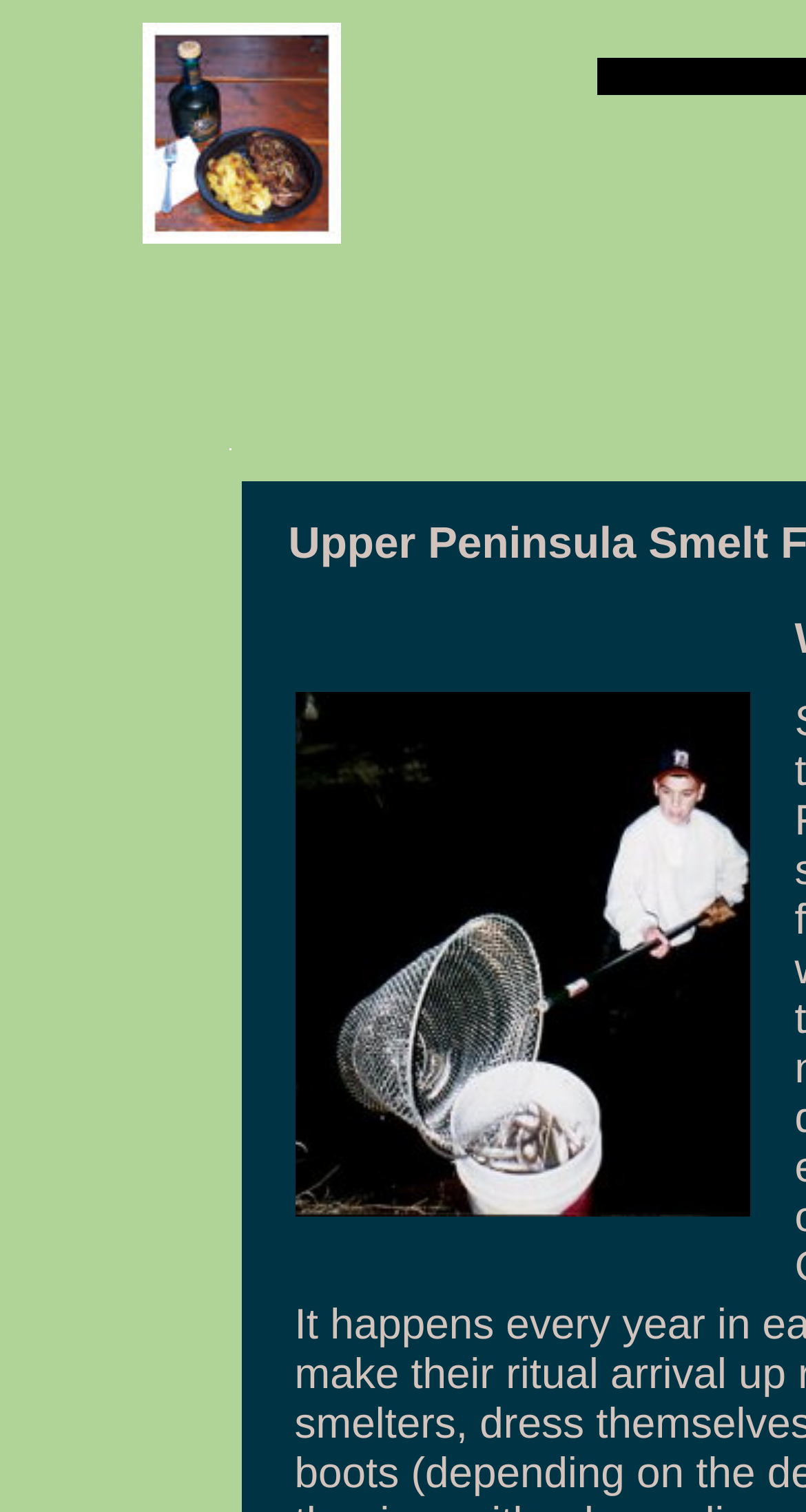Please provide a one-word or phrase answer to the question: 
What is the title of the first table cell?

What are you smoking up?